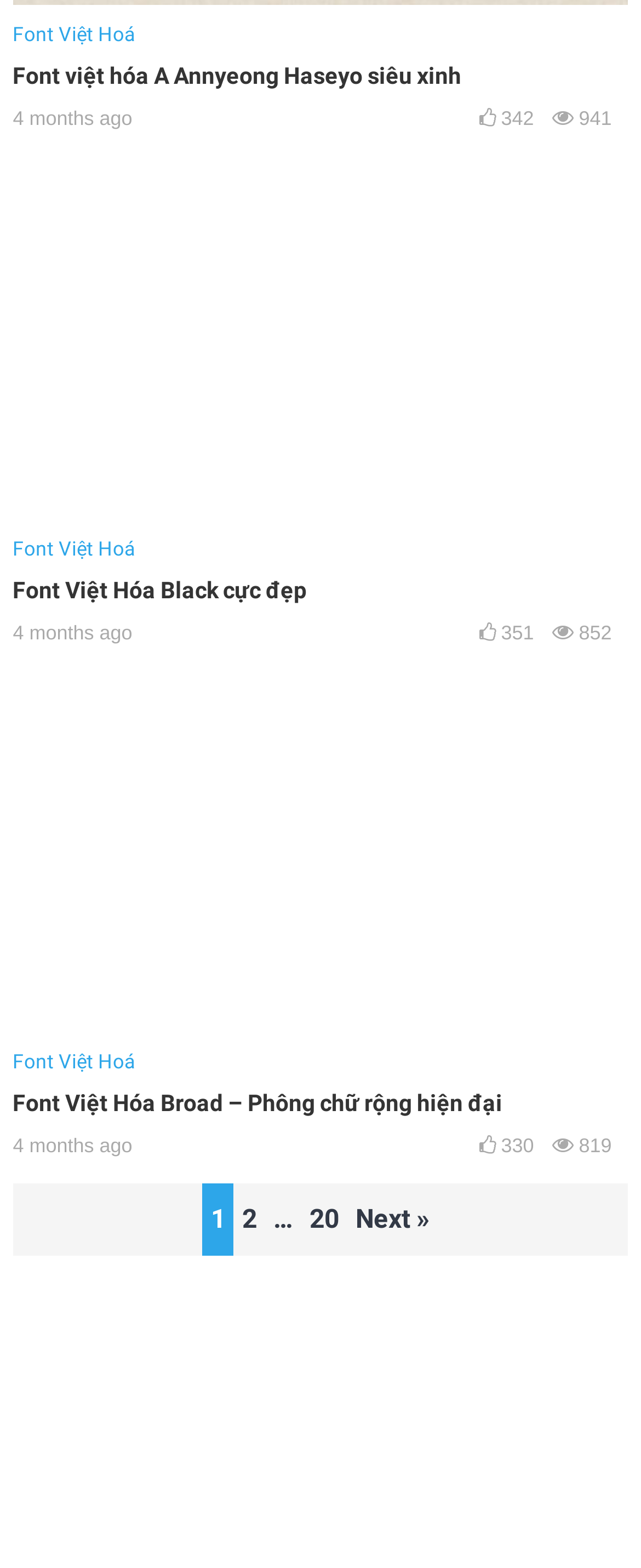Determine the bounding box coordinates of the clickable region to execute the instruction: "Click on the 'Font Việt Hóa Black cực đẹp' link". The coordinates should be four float numbers between 0 and 1, denoted as [left, top, right, bottom].

[0.02, 0.367, 0.479, 0.384]